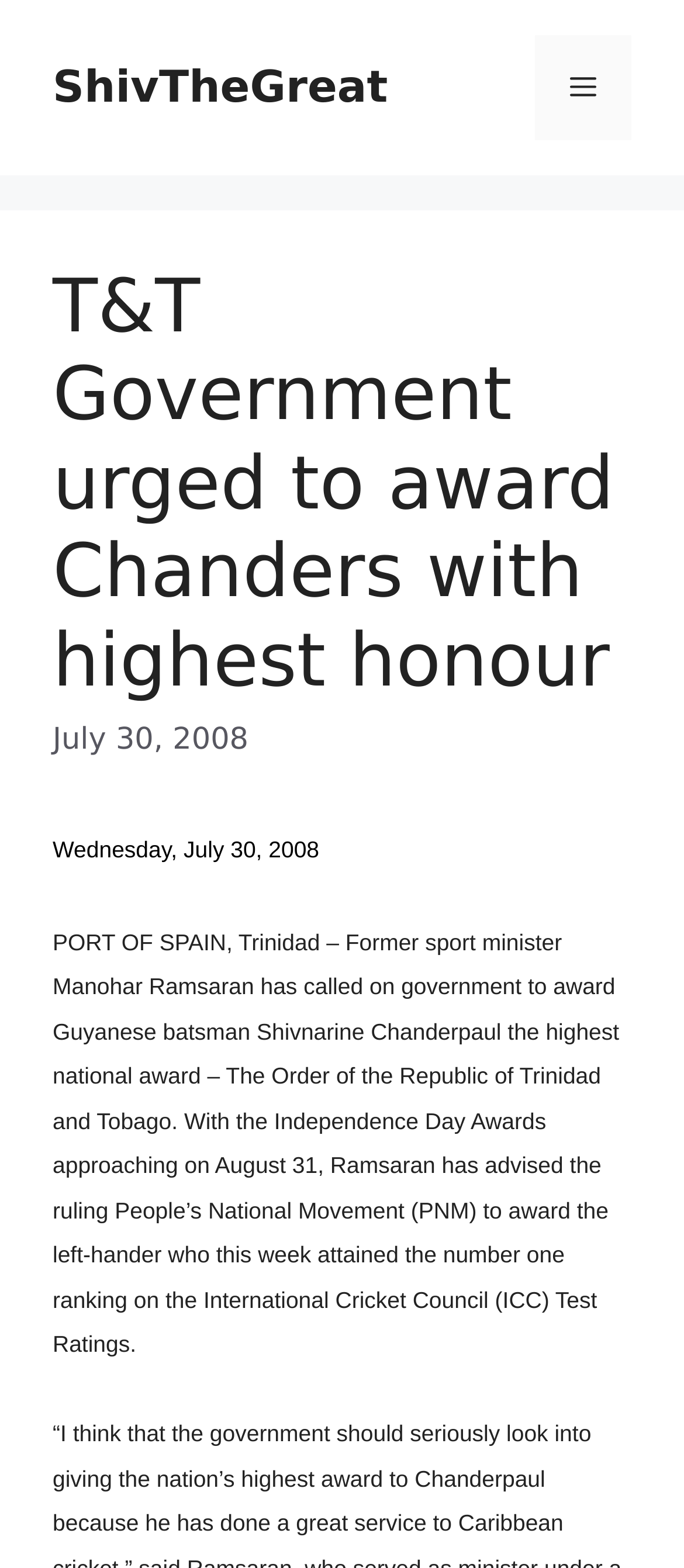What is the highest national award mentioned in the article?
Answer the question in as much detail as possible.

The answer can be found in the text content of the webpage. The sentence '...award Guyanese batsman Shivnarine Chanderpaul the highest national award – The Order of the Republic of Trinidad and Tobago.' indicates that The Order of the Republic of Trinidad and Tobago is the highest national award mentioned.